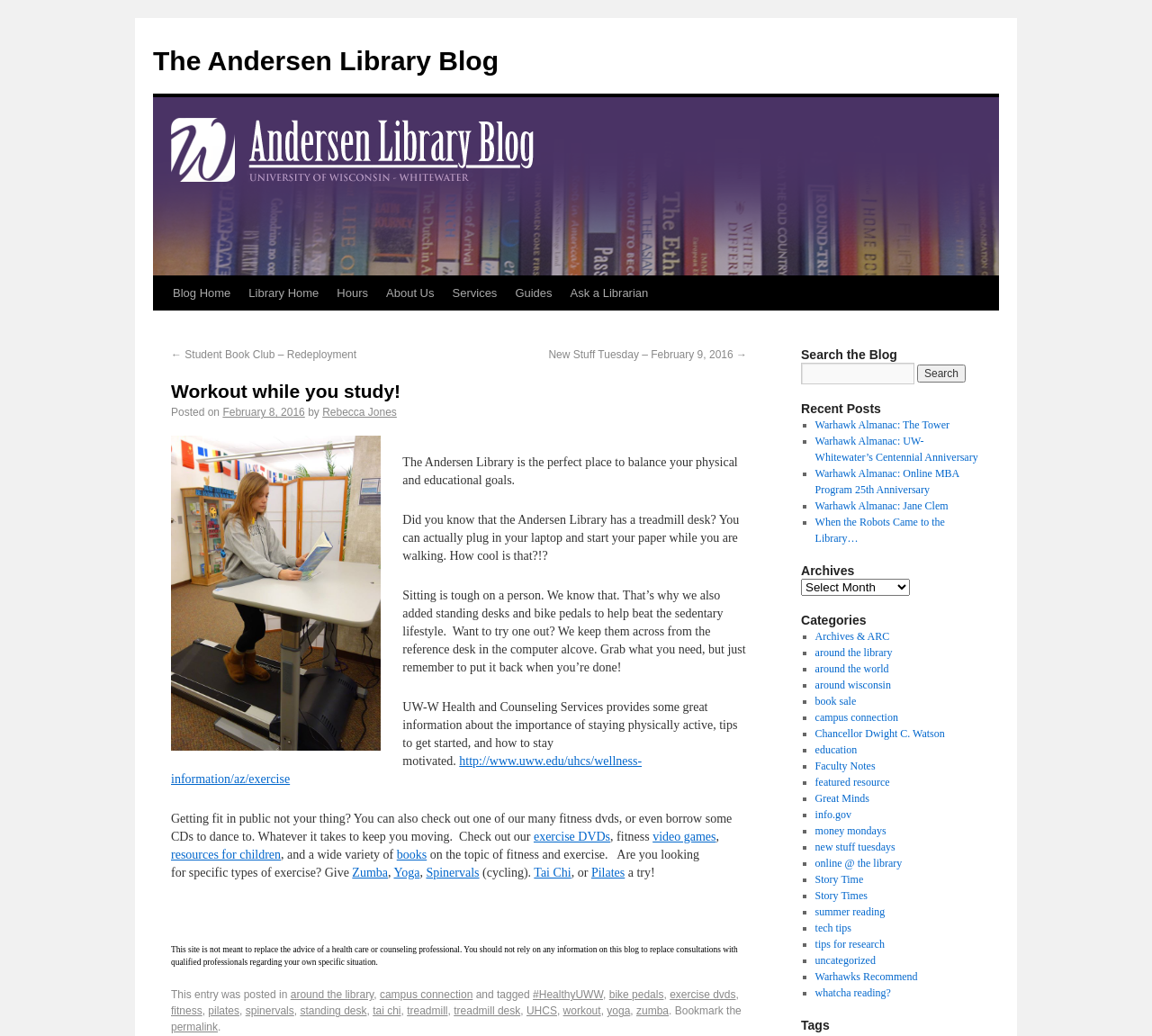Locate the bounding box coordinates of the region to be clicked to comply with the following instruction: "Click the link to 'exercise DVDs'". The coordinates must be four float numbers between 0 and 1, in the form [left, top, right, bottom].

[0.463, 0.801, 0.53, 0.814]